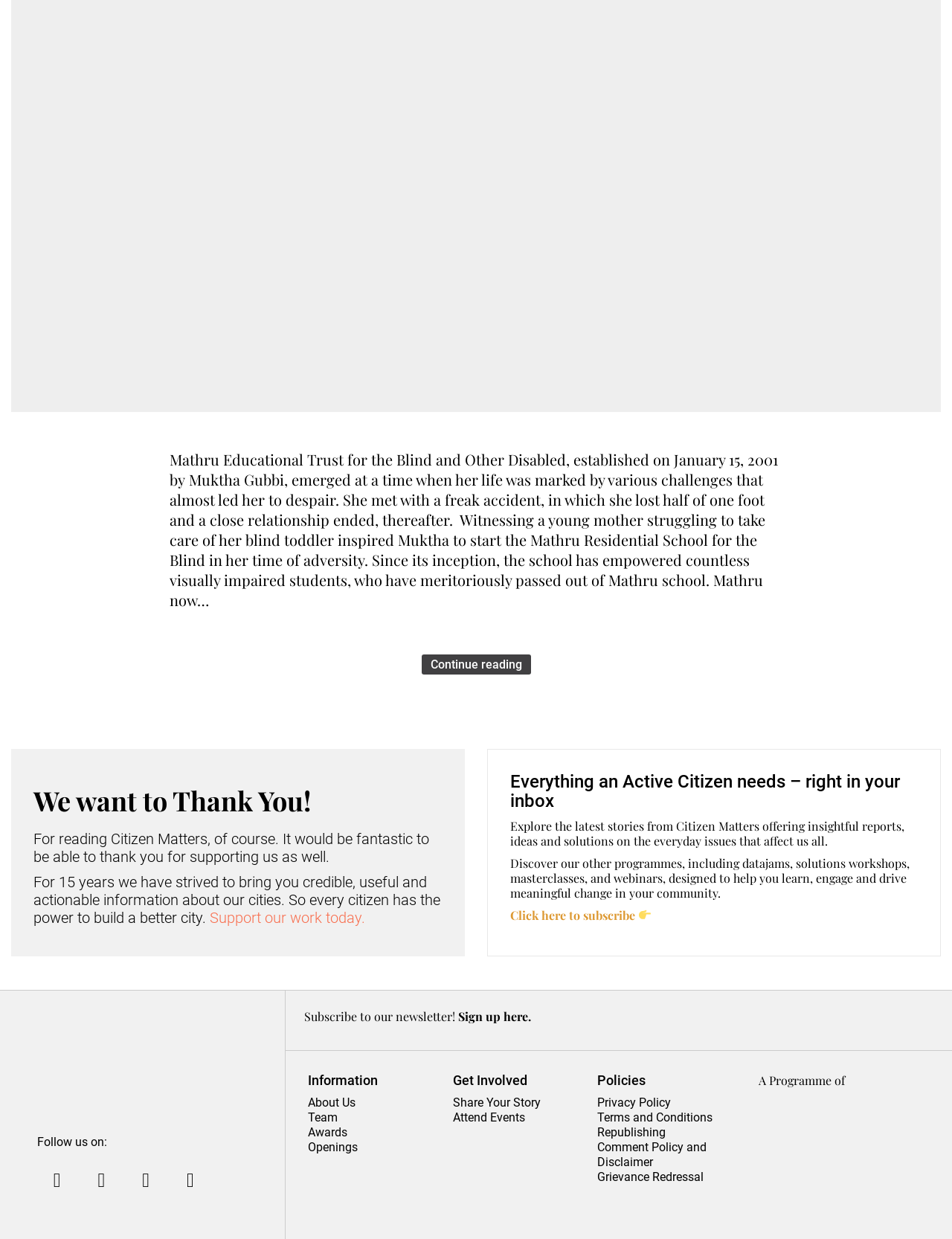How can one stay updated with the latest stories from Citizen Matters?
Answer the question in a detailed and comprehensive manner.

The question can be answered by looking at the section 'Everything an Active Citizen needs – right in your inbox' which mentions that one can stay updated with the latest stories from Citizen Matters by subscribing to their newsletter.